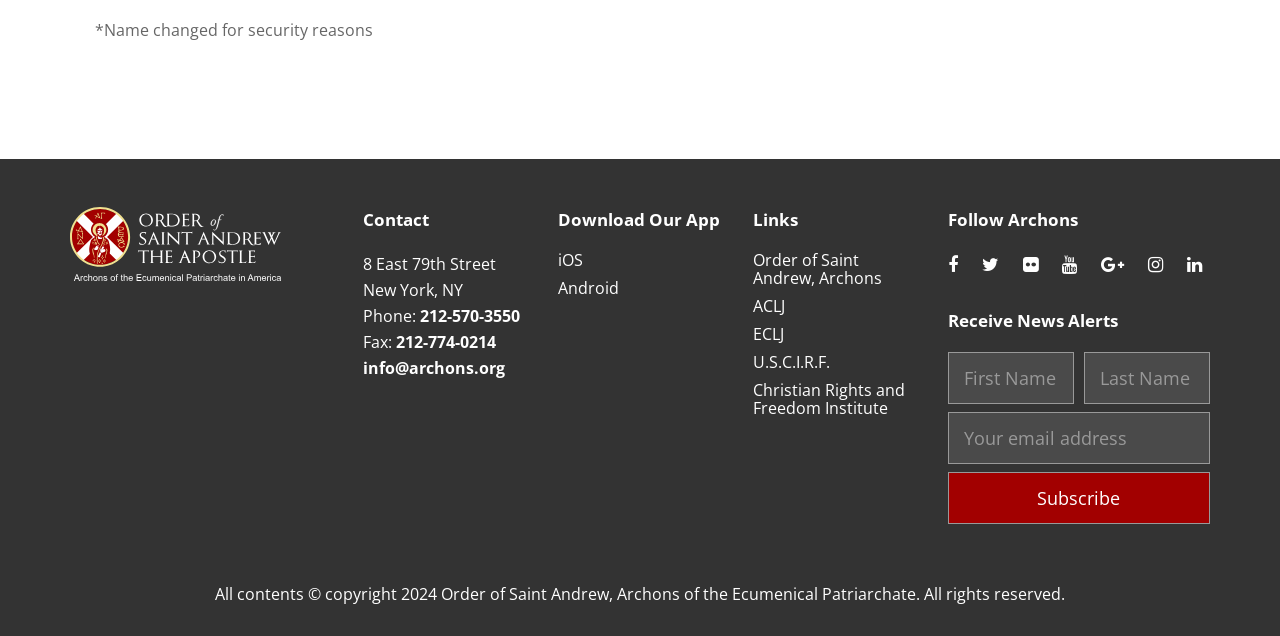Please reply with a single word or brief phrase to the question: 
What is the address of Archons?

8 East 79th Street, New York, NY